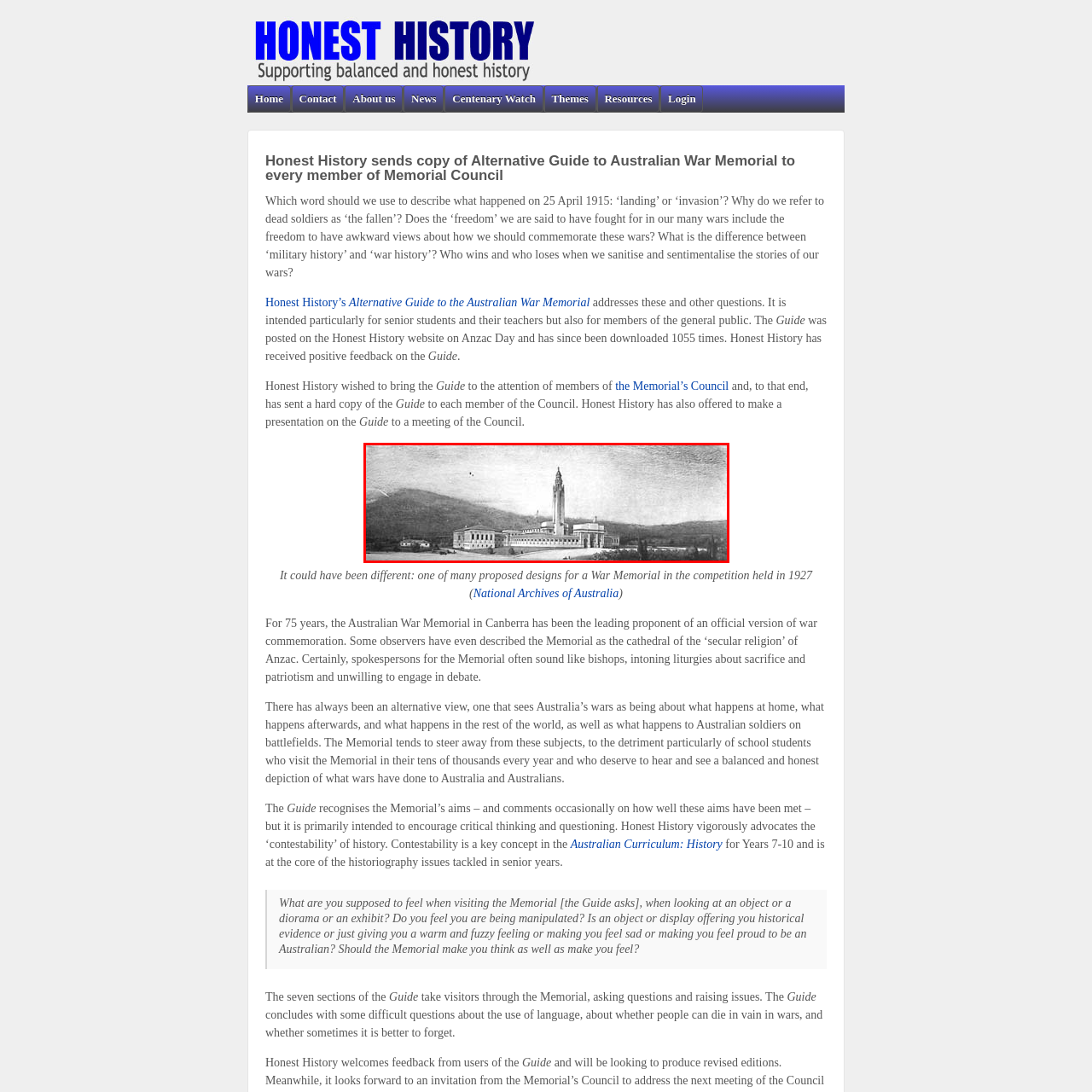Provide a detailed account of the visual content within the red-outlined section of the image.

The image depicts a proposed design for a War Memorial from a competition held in 1927. This architectural drawing showcases an impressive structure on a grand scale, featuring a prominent clock tower and expansive buildings that likely symbolize national commemoration. The composition suggests a serene landscape, with distant hills providing a backdrop that enhances the monument's stature. The design reflects the ambitions of the era regarding memorialization and public remembrance, emphasizing the importance of honoring those who served in conflicts. This particular design stands as a historical reference within the discourse on how Australia commemorates its military history and engages with the broader themes of sacrifice and national identity.